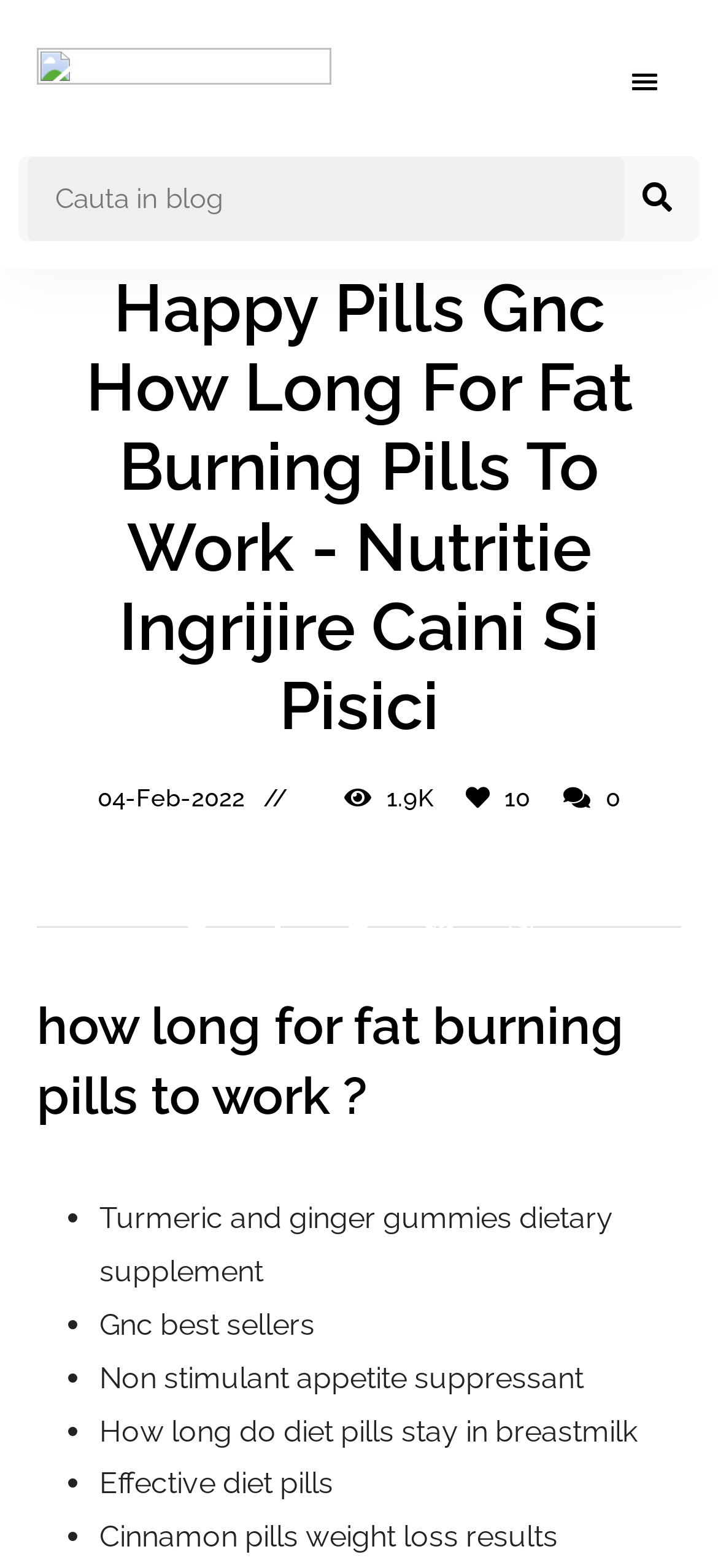Find the bounding box of the web element that fits this description: "name="s" placeholder="Cauta in blog"".

[0.038, 0.1, 0.869, 0.154]